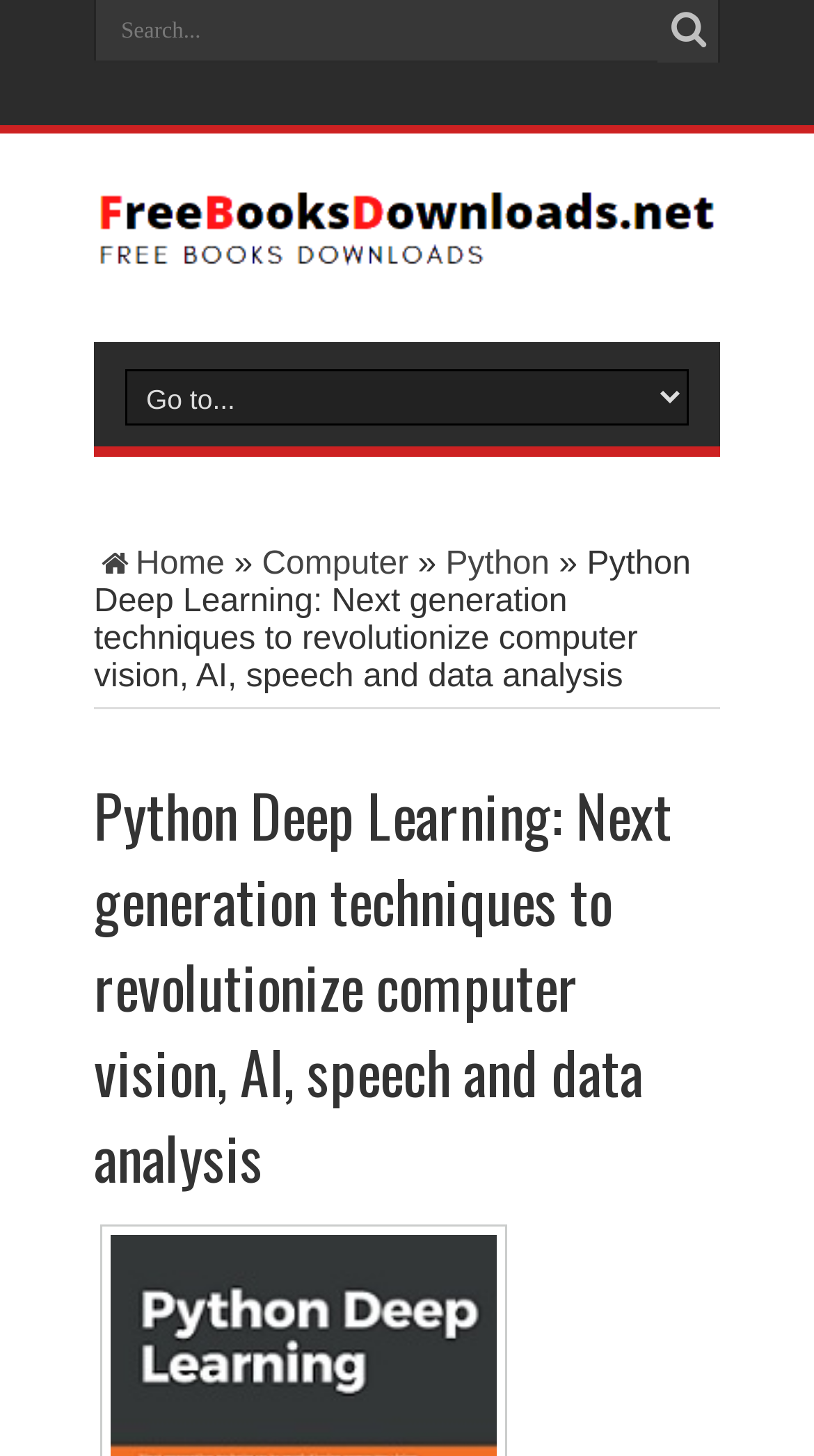Describe all significant elements and features of the webpage.

The webpage is about Python Deep Learning, specifically focusing on next-generation techniques for computer vision, AI, speech, and data analysis. At the top-right corner, there is a search bar with a magnifying glass icon and a placeholder text "Search...". 

Below the search bar, there is a heading that reads "Free Books Downloads" with a link and an associated image. 

On the top-left side, there is a navigation menu with links to "Home", "Computer", and "Python". The "Python" link is followed by a brief description of the webpage's topic, which is "Python Deep Learning: Next generation techniques to revolutionize computer vision, AI, speech and data analysis". This description is also presented as a heading further down the page.